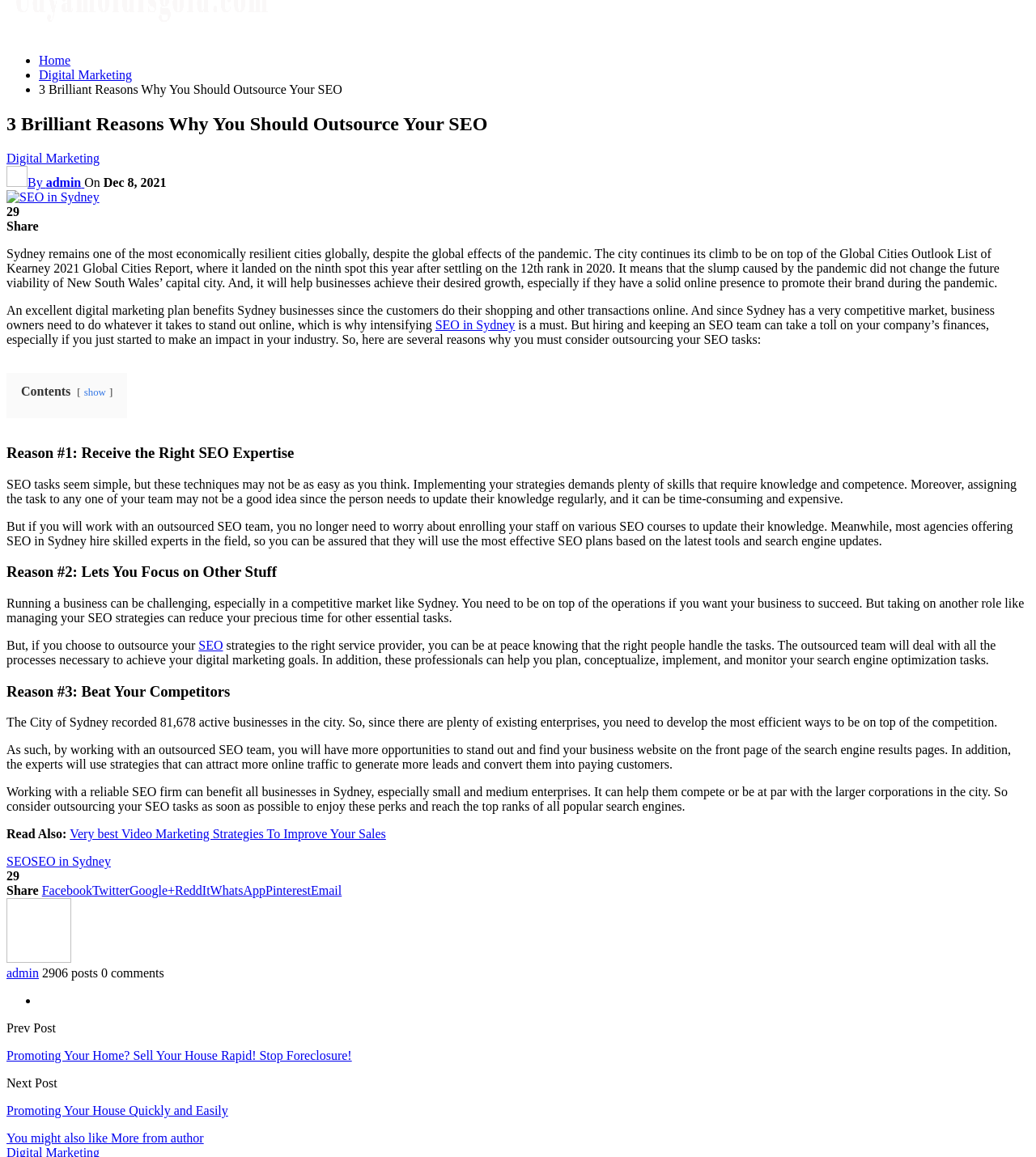Please identify the bounding box coordinates of the area I need to click to accomplish the following instruction: "Read 'Reason #1: Receive the Right SEO Expertise'".

[0.006, 0.245, 0.994, 0.26]